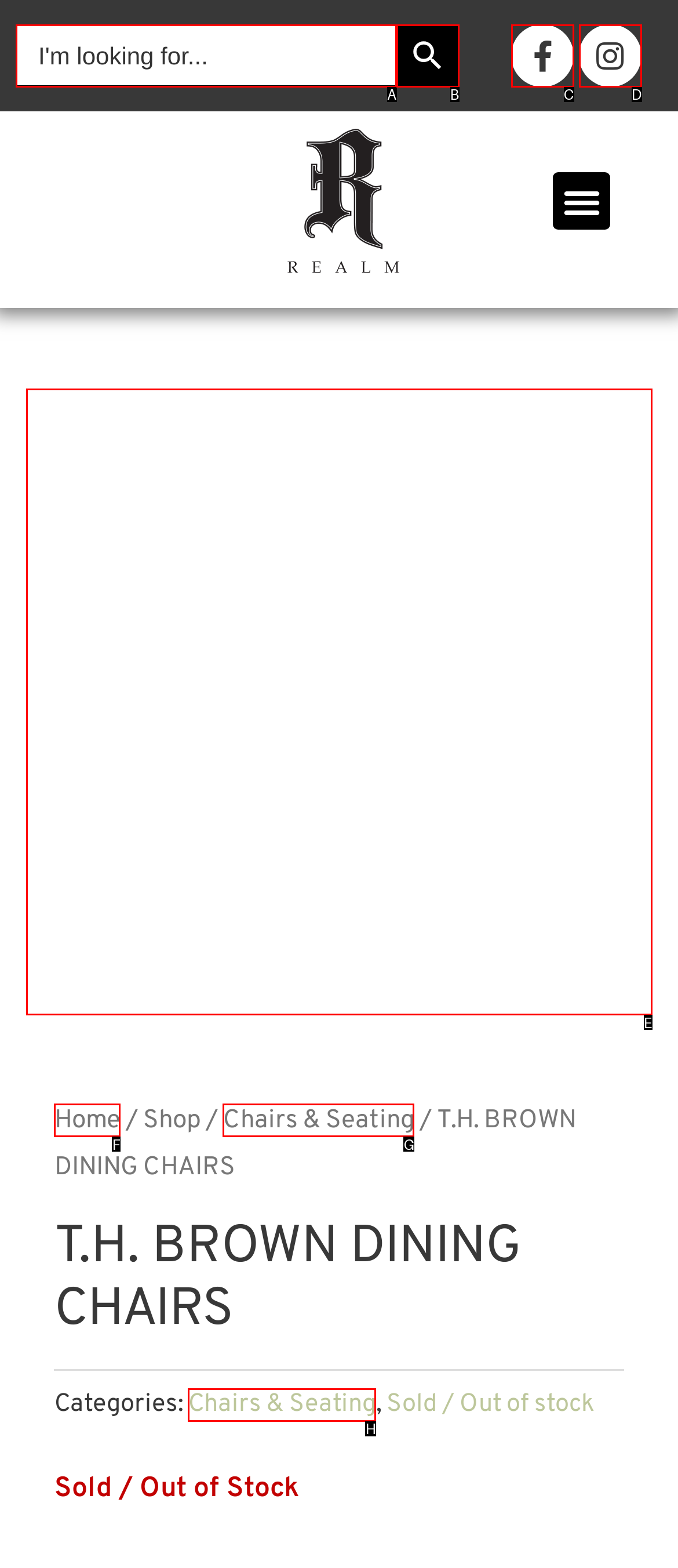Match the following description to a UI element: Facebook-f
Provide the letter of the matching option directly.

C